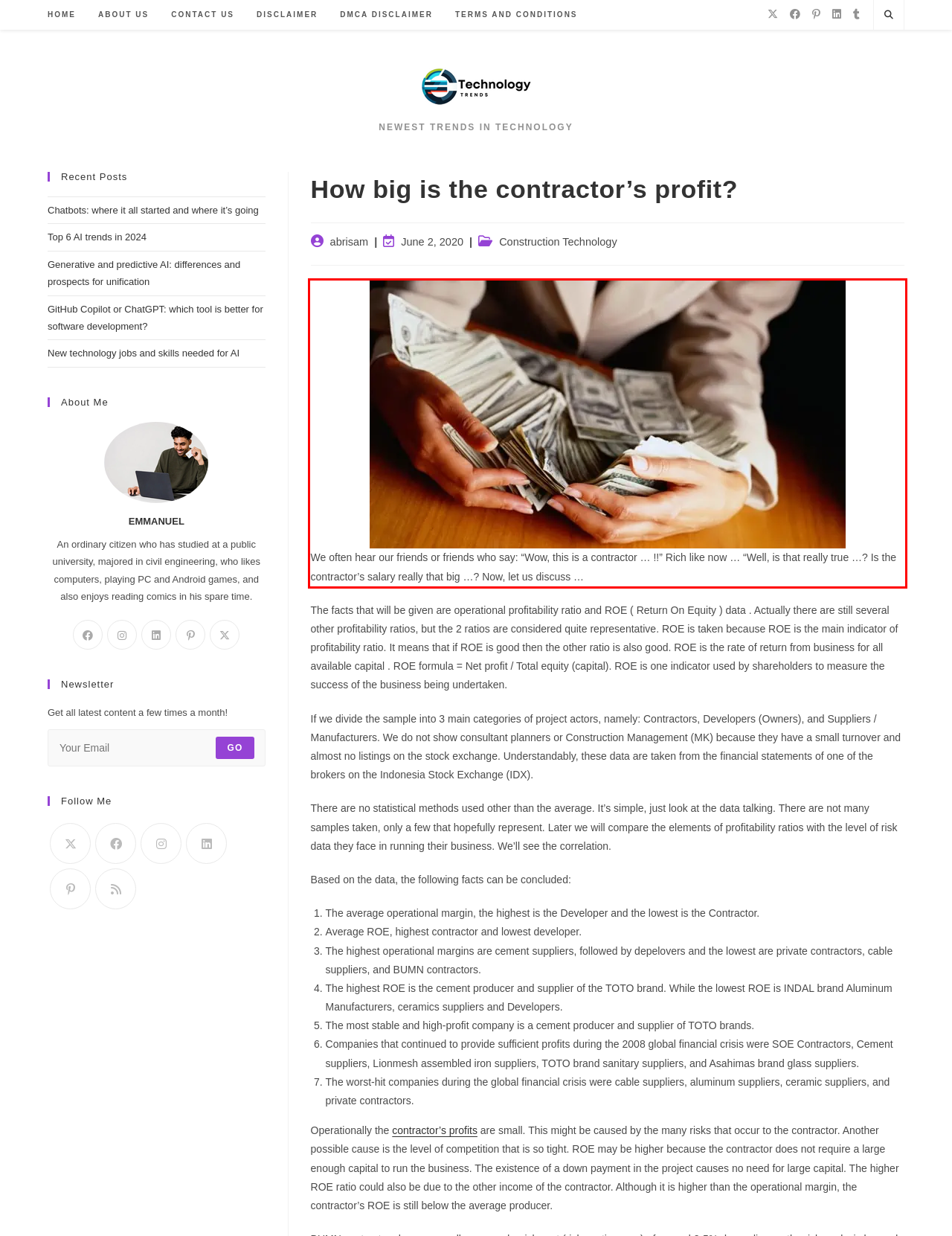Analyze the webpage screenshot and use OCR to recognize the text content in the red bounding box.

We often hear our friends or friends who say: “Wow, this is a contractor … !!” Rich like now … “Well, is that really true …? Is the contractor’s salary really that big …? Now, let us discuss …